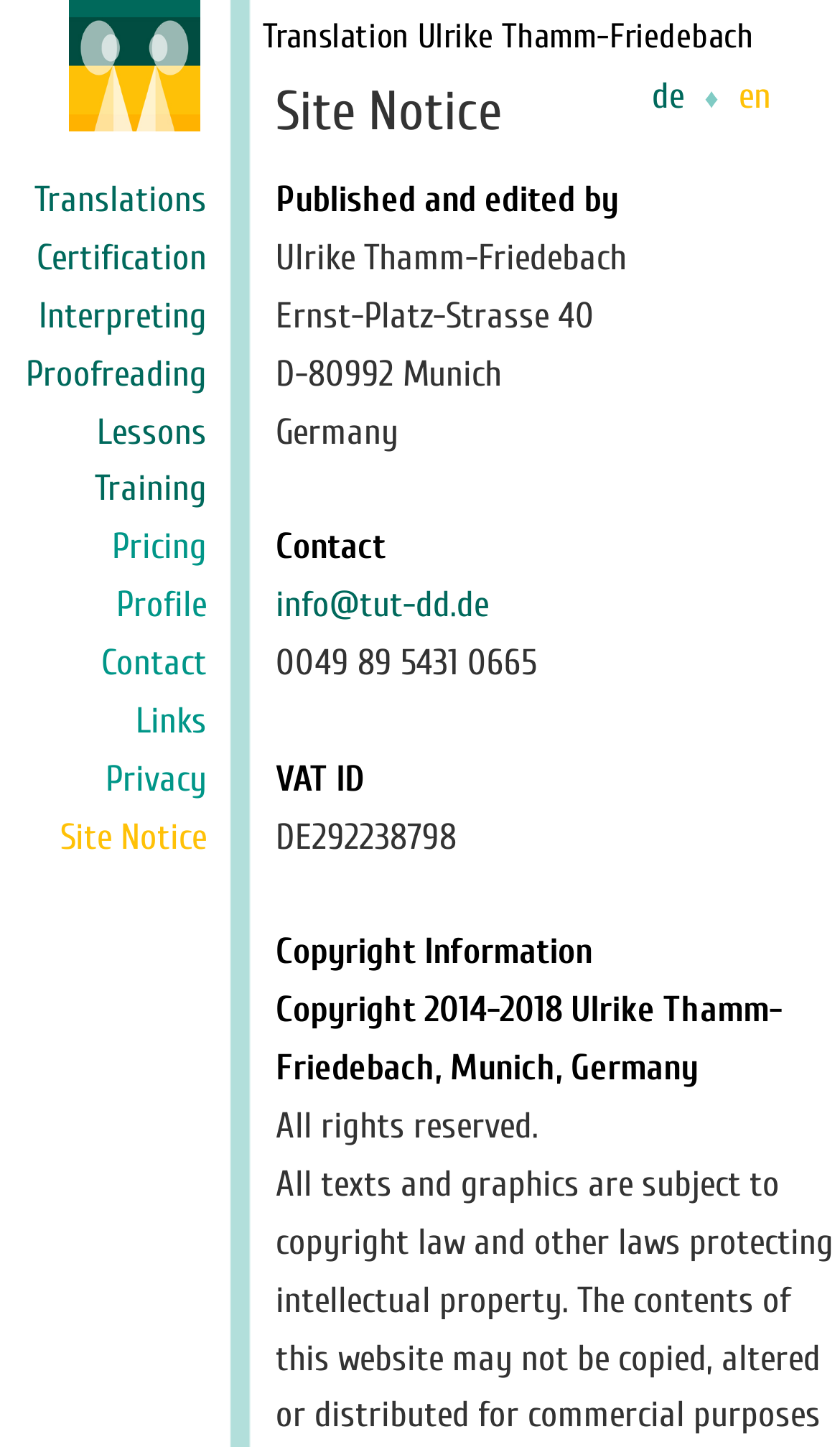Answer this question using a single word or a brief phrase:
What language options are available?

de, en